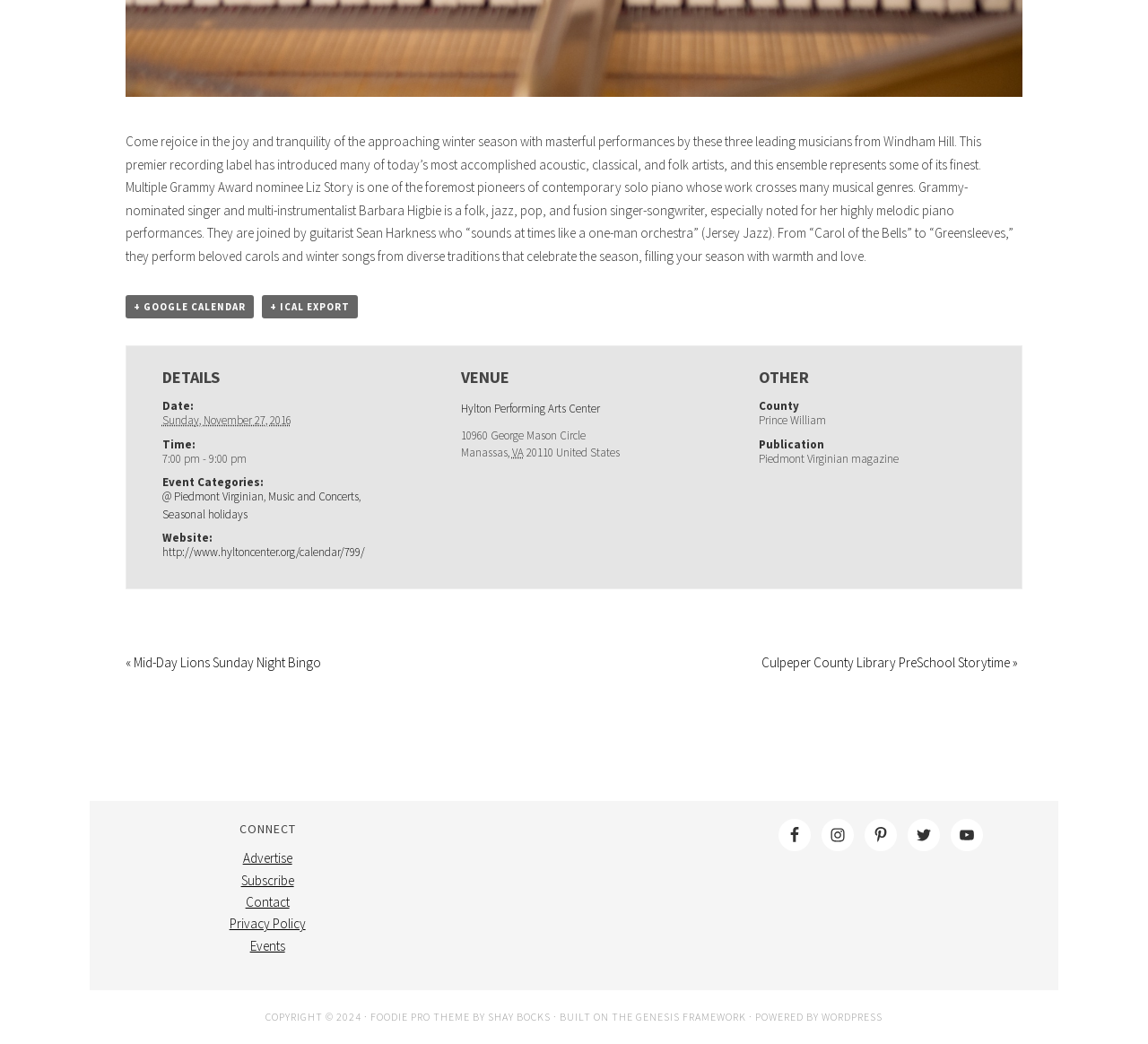What is the publication of the event?
Please respond to the question with as much detail as possible.

I found the publication of the event by looking at the 'OTHER' section, where it lists 'Publication' as 'Piedmont Virginian magazine'.